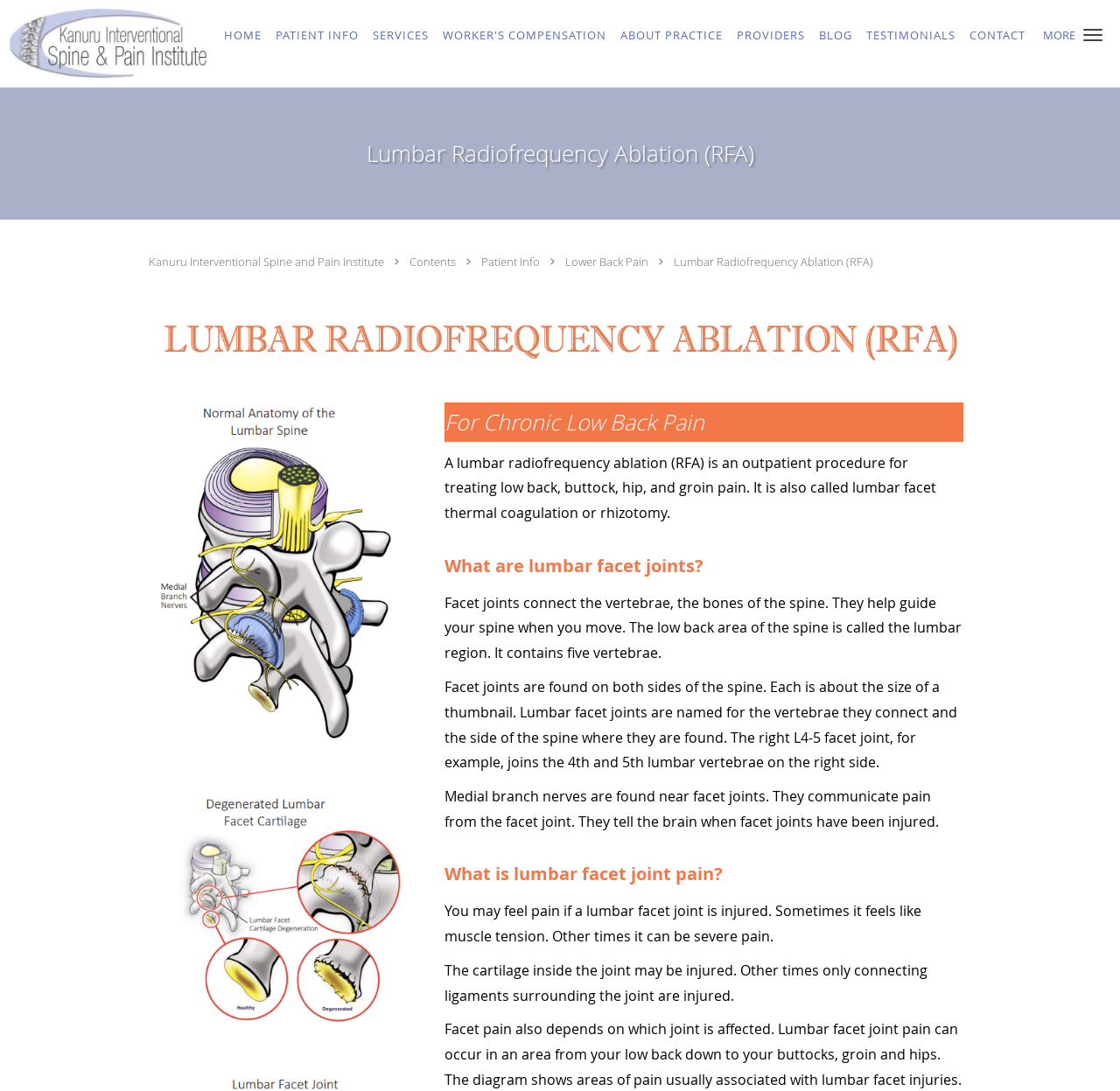Find the UI element described as: "About Practice" and predict its bounding box coordinates. Ensure the coordinates are four float numbers between 0 and 1, [left, top, right, bottom].

[0.548, 0.0, 0.652, 0.064]